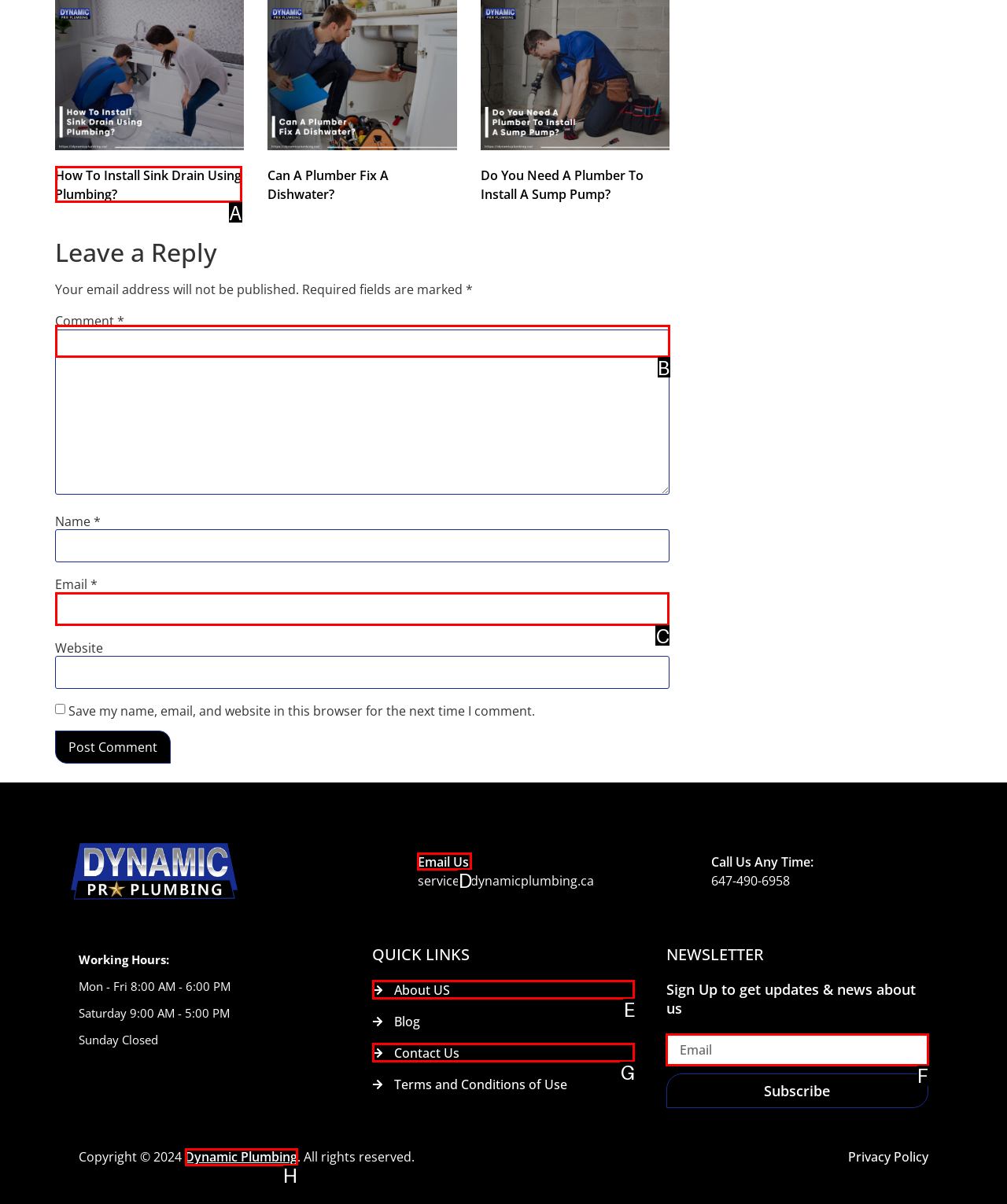Which choice should you pick to execute the task: Enter your name
Respond with the letter associated with the correct option only.

B